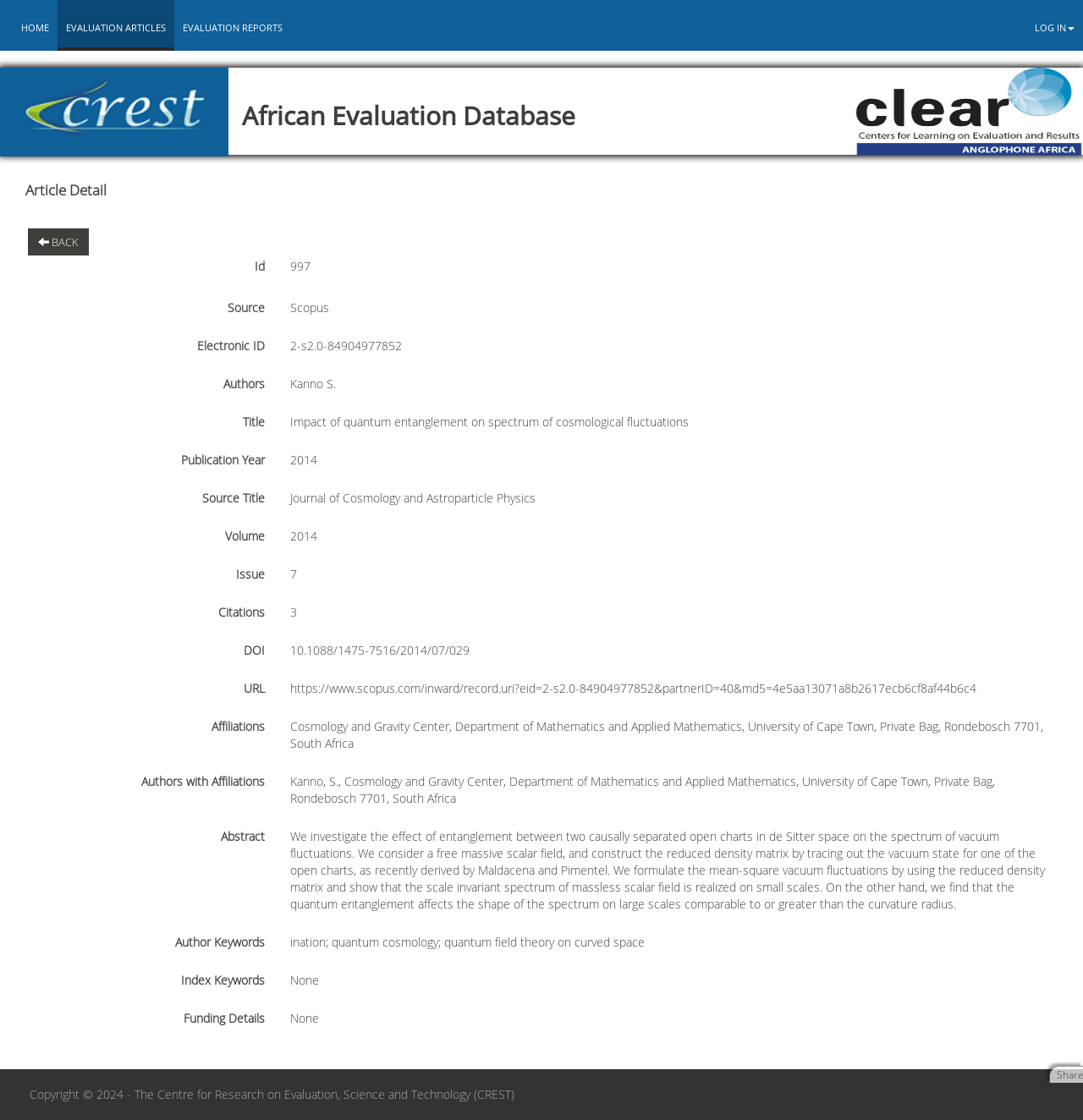Give a detailed account of the webpage.

The webpage is titled "African Evaluation Database" and has a navigation menu at the top right corner with links to "LOG IN", "HOME", "EVALUATION ARTICLES", and "EVALUATION REPORTS". Below the navigation menu, there is a main content area with a header section that contains two images and a heading that reads "African Evaluation Database".

The main content area is divided into sections, with the first section displaying article details. This section has a heading "Article Detail" and contains various fields such as "Id", "Source", "Electronic ID", "Authors", "Title", "Publication Year", "Source Title", "Volume", "Issue", "Citations", "DOI", "URL", and "Affiliations". Each field has a corresponding value displayed next to it.

Below the article details section, there is a section displaying the abstract of the article, which is a lengthy text that discusses the effect of entanglement between two causally separated open charts in de Sitter space on the spectrum of vacuum fluctuations.

Further down, there are sections displaying "Author Keywords", "Index Keywords", and "Funding Details". The "Author Keywords" section lists keywords related to the article, while the "Index Keywords" section is empty. The "Funding Details" section is also empty.

At the bottom of the page, there is a footer section that displays a copyright notice, which reads "Copyright © 2024 - The Centre for Research on Evaluation, Science and Technology (CREST)".